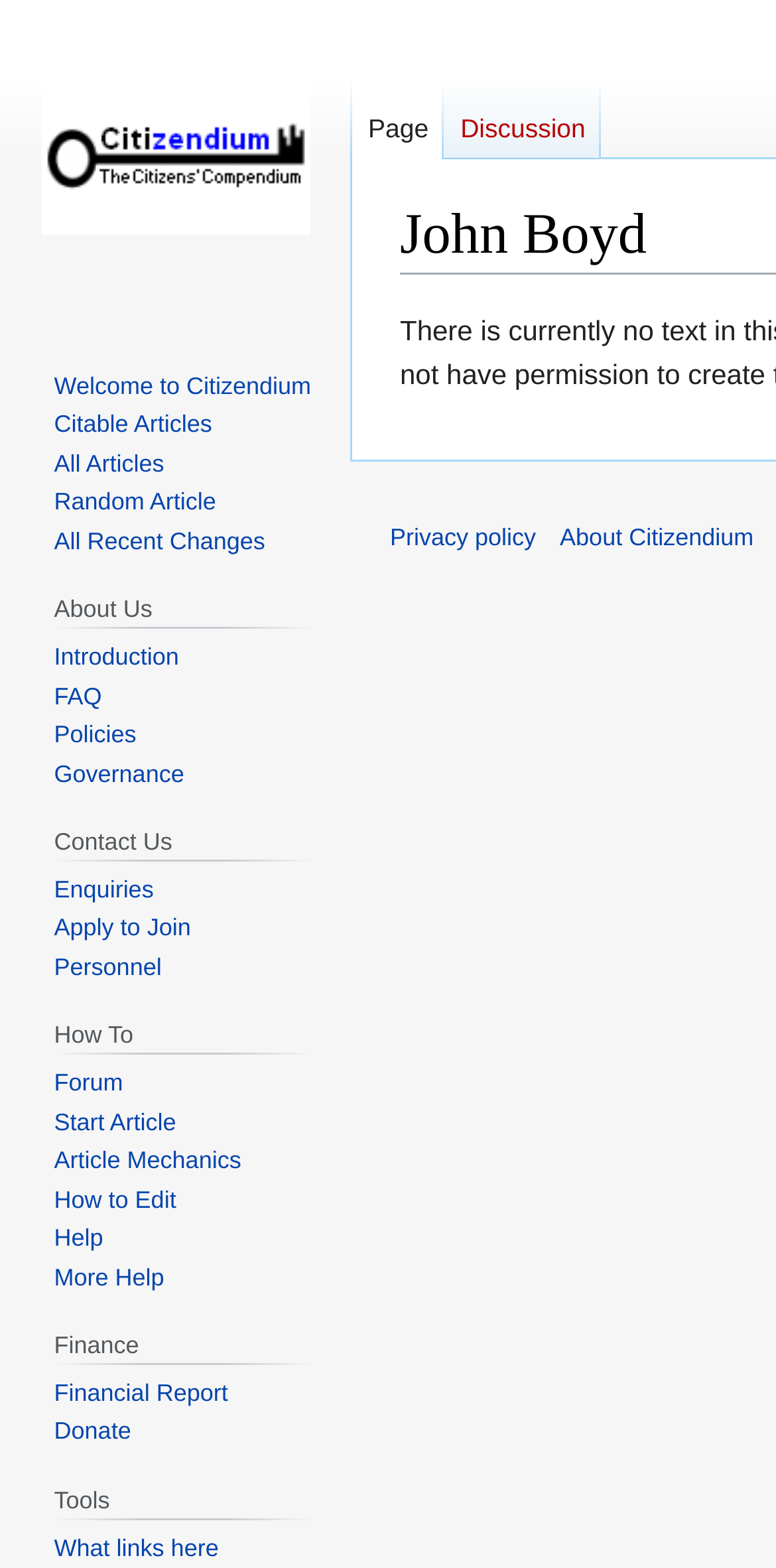Give a complete and precise description of the webpage's appearance.

The webpage is about John Boyd on Citizendium. At the top, there are two links, "Jump to navigation" and "Jump to search", positioned side by side. Below them, there is a navigation section titled "Namespaces" with two links, "Page" and "Discussion", placed next to each other.

On the left side of the page, there is a prominent link "Visit the main page" at the top. Below it, there are three navigation sections: "Read", "About Us", and "Contact Us". Each section has a heading and several links underneath. The "Read" section has five links, including "Welcome to Citizendium" and "Citable Articles". The "About Us" section has four links, including "Introduction" and "FAQ". The "Contact Us" section has three links, including "Enquiries" and "Apply to Join".

Further down on the left side, there are three more navigation sections: "How To", "Finance", and "Tools". The "How To" section has seven links, including "Forum" and "Start Article". The "Finance" section has two links, including "Financial Report" and "Donate". The "Tools" section has two links, including "What links here" and "Privacy policy".

At the bottom of the page, there is a link "About Citizendium" on the right side.